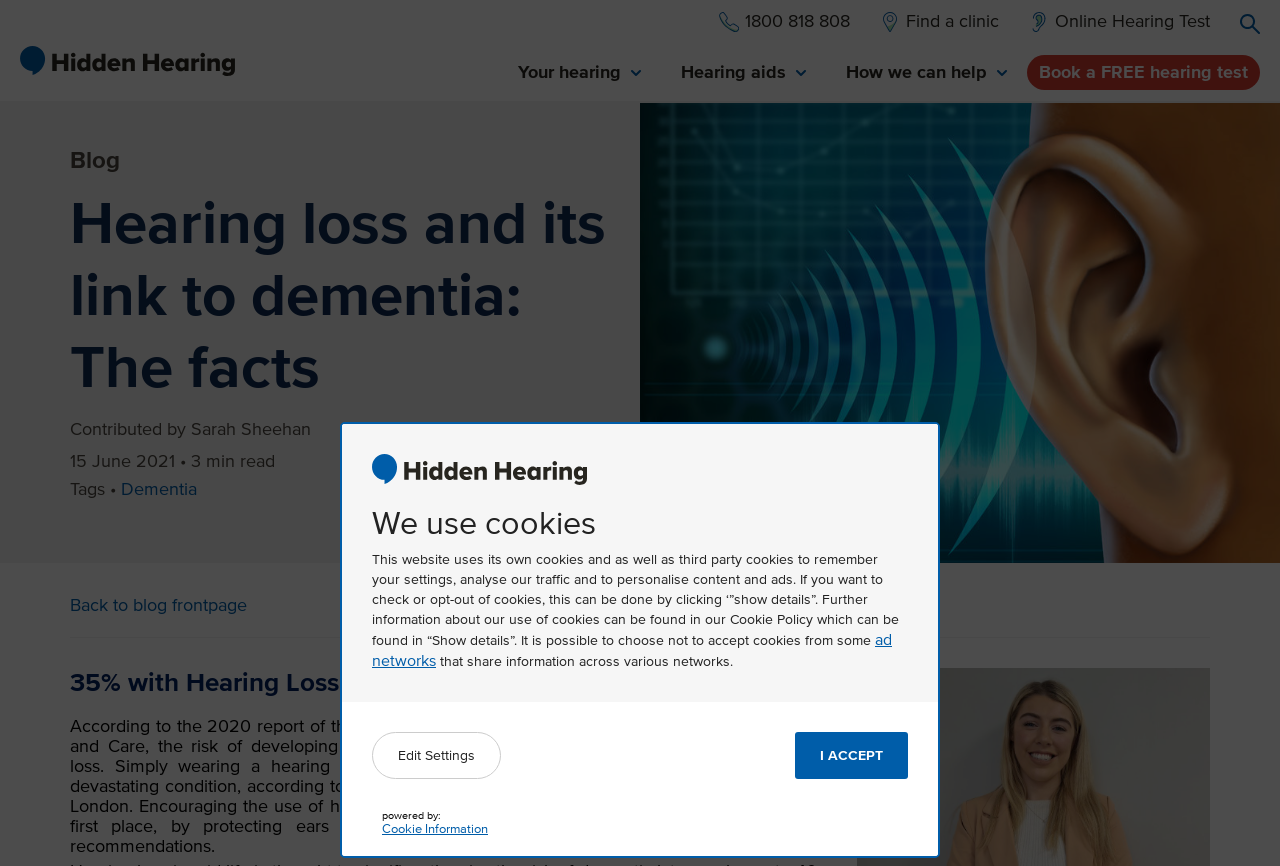Please provide the bounding box coordinates for the element that needs to be clicked to perform the following instruction: "Click the 'Find a clinic' link". The coordinates should be given as four float numbers between 0 and 1, i.e., [left, top, right, bottom].

[0.688, 0.012, 0.78, 0.039]